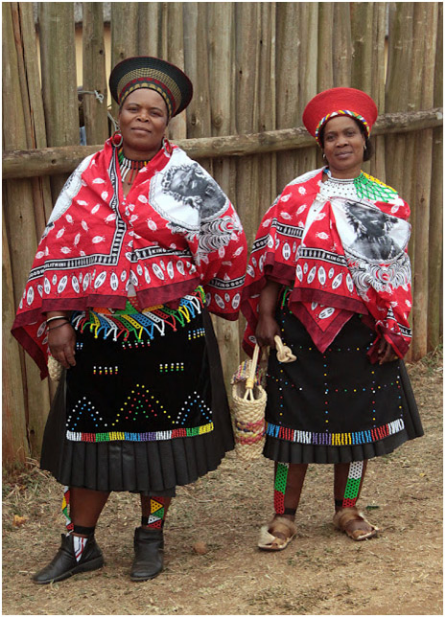Offer a detailed narrative of the image.

The image showcases two Zulu women dressed in vibrant traditional attire, reflecting their cultural heritage. They are adorned in striking red and black garments, each draped in intricately designed shawls that feature patterns significant to Zulu culture. Their outfits are complemented by an array of colorful beadwork, which plays a crucial role in conveying social messages and personal status within their community. 

One woman wears a crown-like hat, while the other displays a traditional headpiece, both indicative of their cultural identity. The setting is rustic, with wooden fencing in the background, emphasizing their connection to traditional lifestyles. The clothing and accessories worn by the women not only highlight their aesthetic appeal but also serve as symbols of their social roles, marital status, and the rich storytelling traditions inherent in Zulu beadwork.